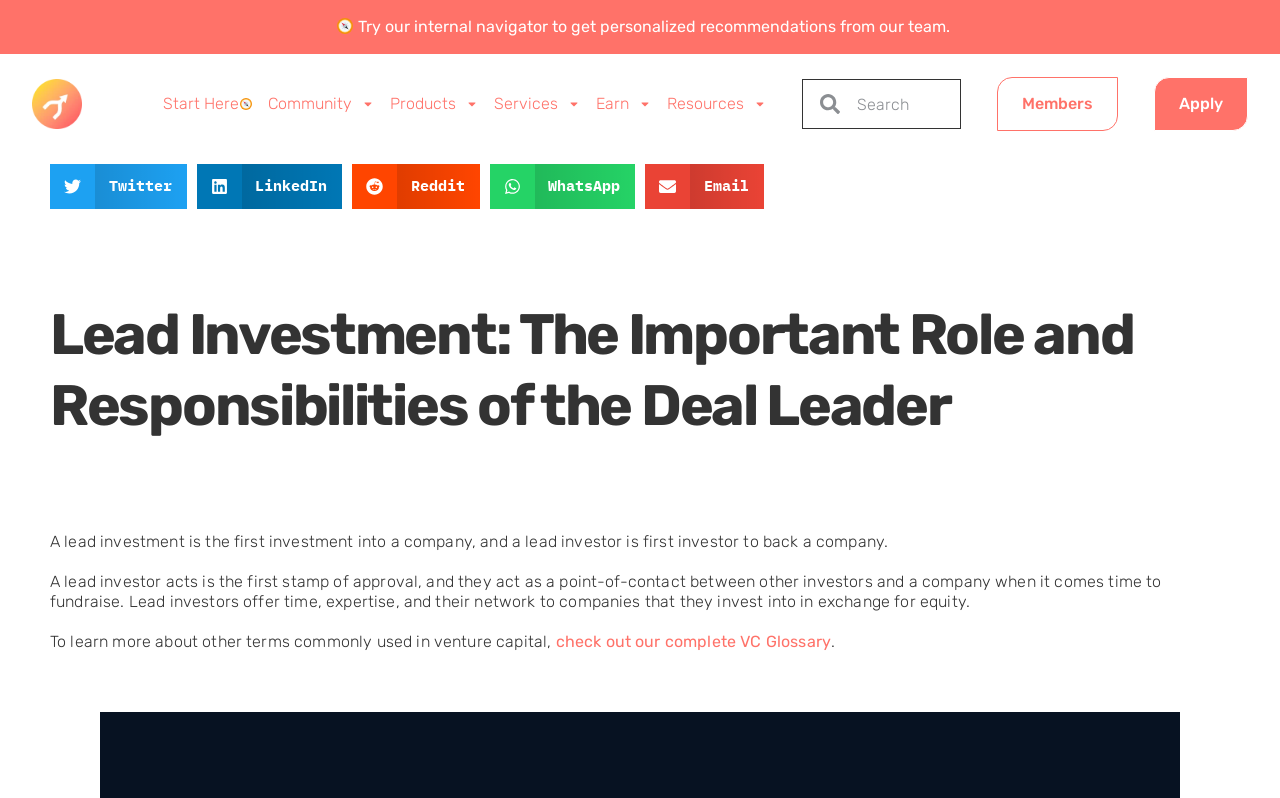Show the bounding box coordinates for the element that needs to be clicked to execute the following instruction: "Try the internal navigator". Provide the coordinates in the form of four float numbers between 0 and 1, i.e., [left, top, right, bottom].

[0.262, 0.021, 0.742, 0.045]